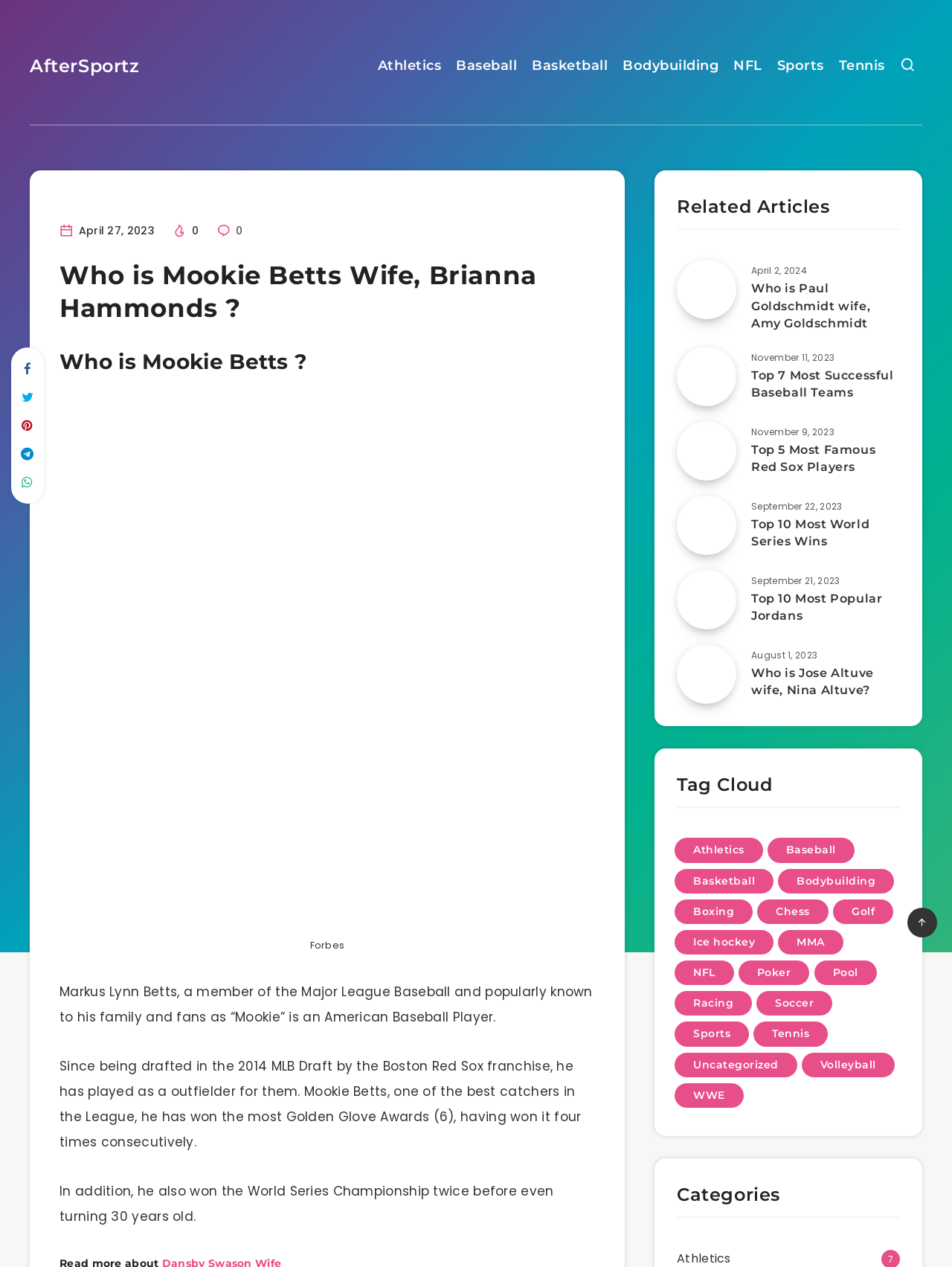Find the bounding box coordinates of the clickable area that will achieve the following instruction: "View the 'Top 10 Most World Series Wins' article".

[0.711, 0.391, 0.773, 0.438]